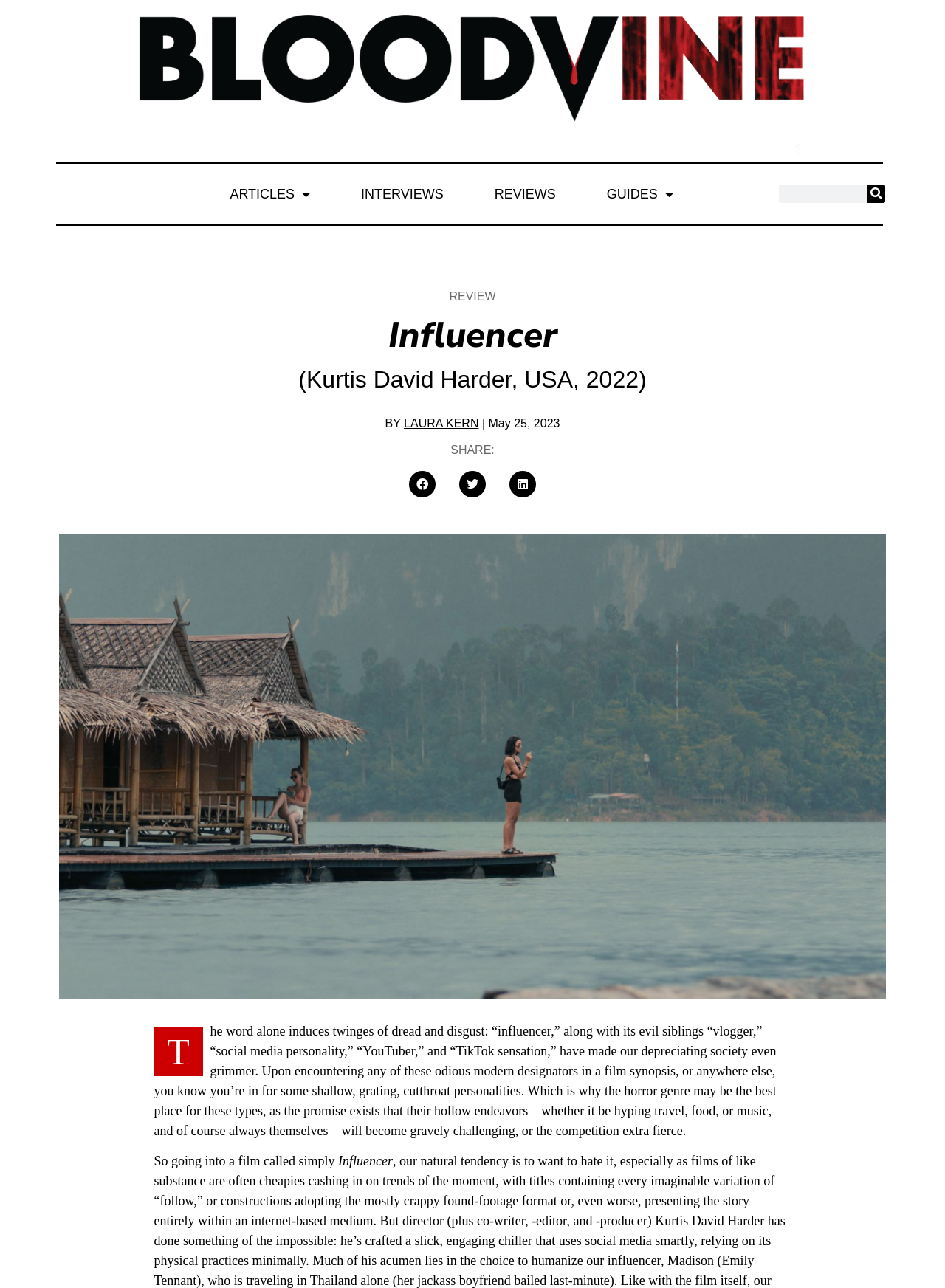Respond to the question with just a single word or phrase: 
What is the purpose of the buttons 'Share on facebook', 'Share on twitter', and 'Share on linkedin'?

To share the review